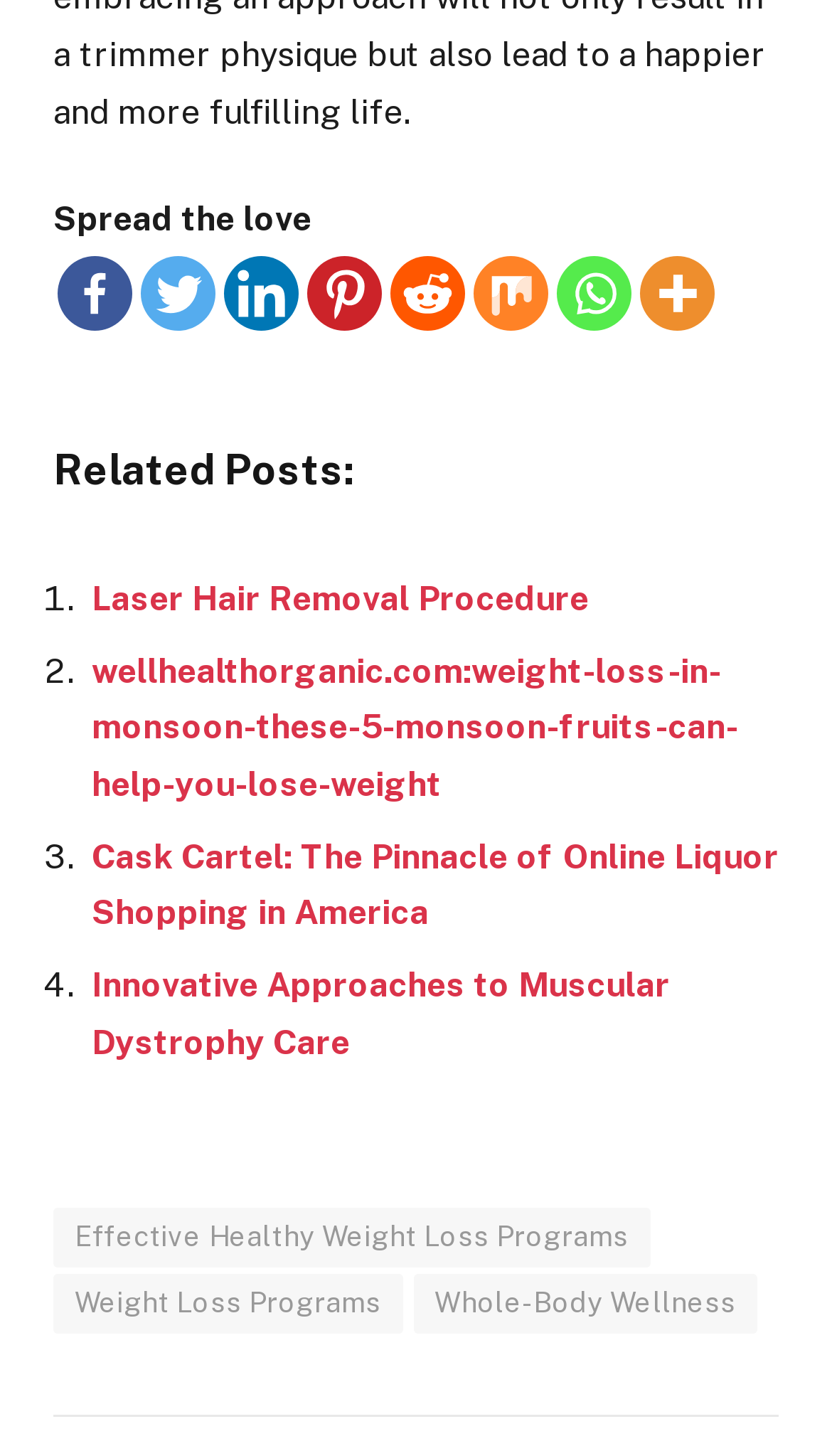Locate the bounding box coordinates of the element that should be clicked to fulfill the instruction: "Check out more sharing options".

[0.769, 0.176, 0.859, 0.227]